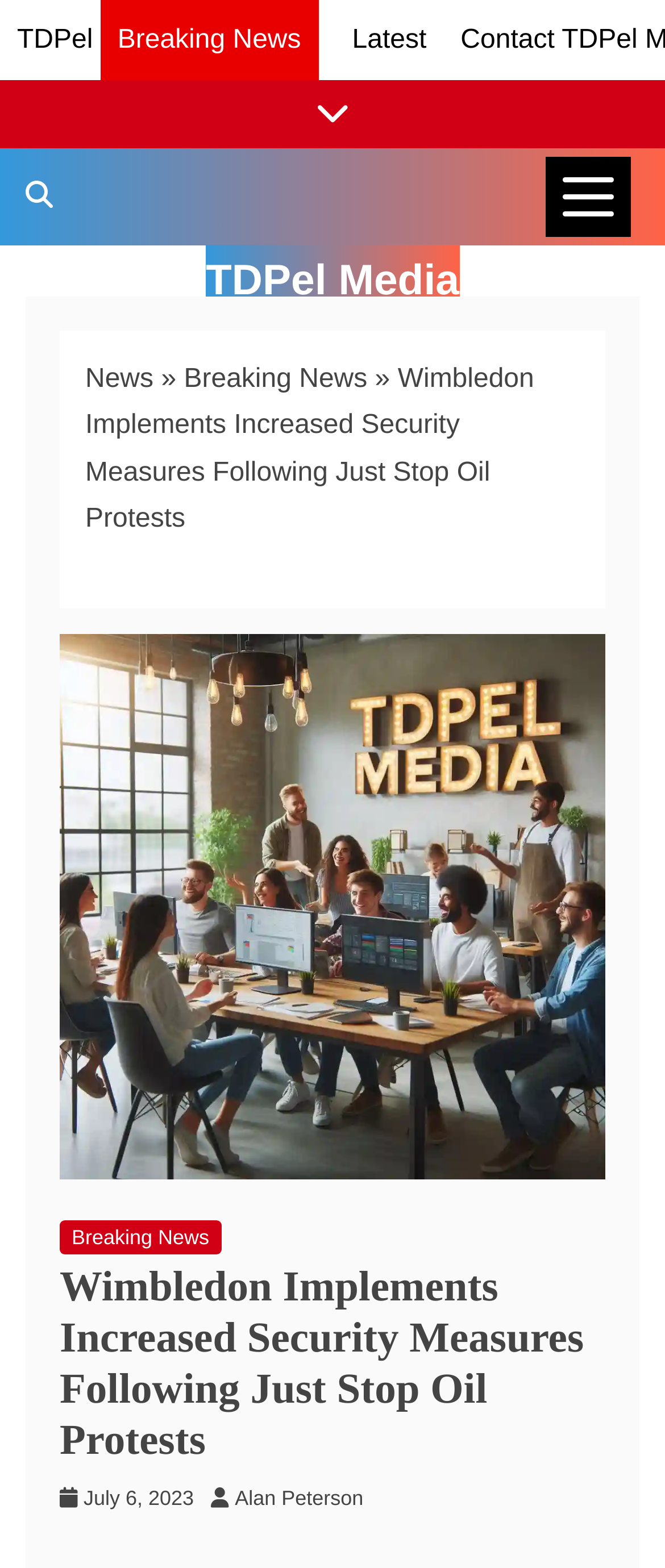Give a short answer to this question using one word or a phrase:
Who is the author of the current news article?

Alan Peterson